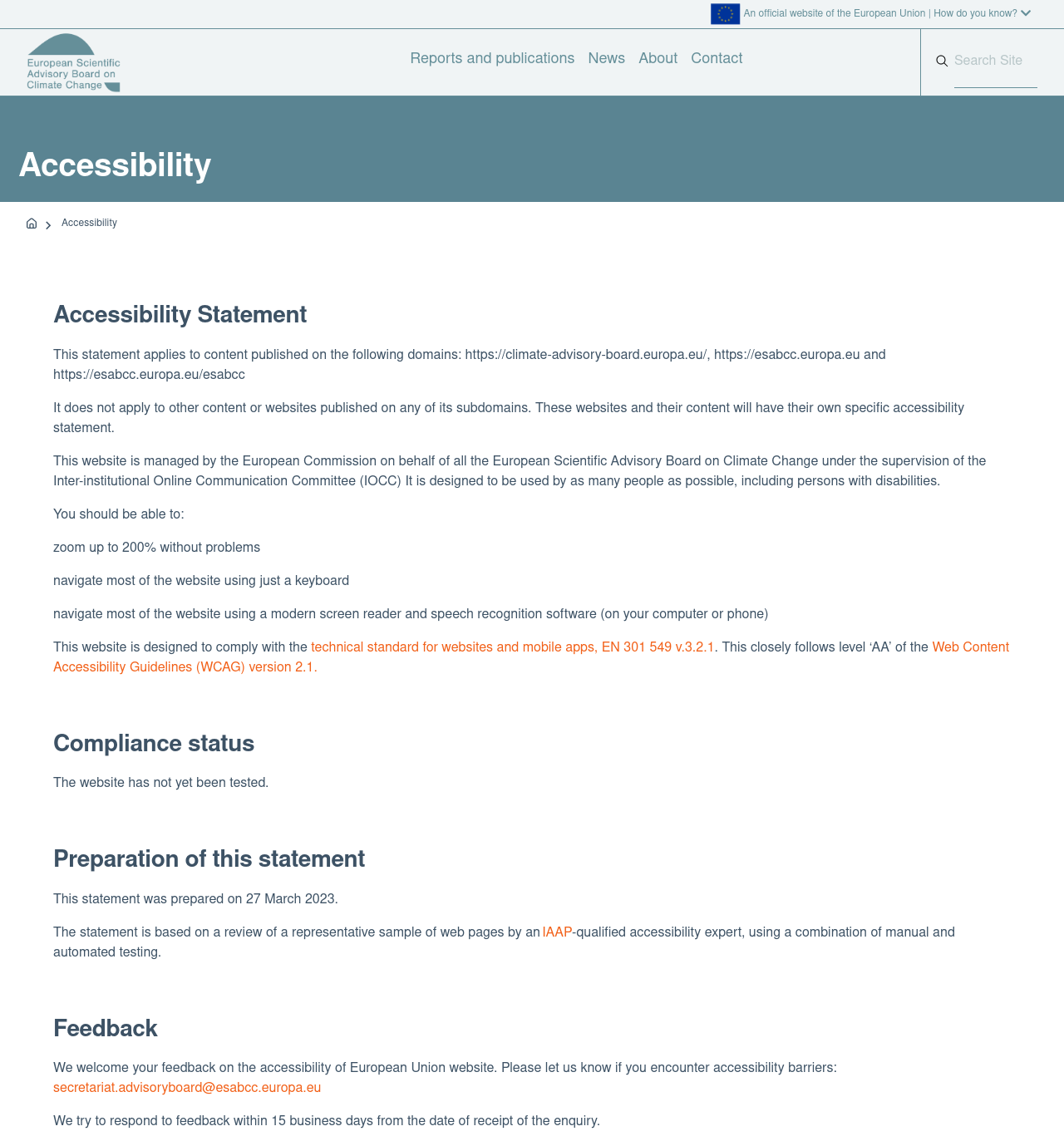Describe all significant elements and features of the webpage.

This webpage is about accessibility, with a focus on the European Union's commitment to making its websites accessible to everyone, including people with disabilities. 

At the top of the page, there is an image of the European Environment Agency's flag, accompanied by a listbox that provides information about the official website of the European Union. Below this, there are several links to different sections of the website, including "Reports and publications", "News", "About", and "Contact". 

On the right side of the page, there is a search box with a button that allows users to search the website. 

The main content of the page is divided into several sections, including an introduction to accessibility, a statement about the website's compliance with accessibility standards, and information about how the website was tested for accessibility. 

The introduction to accessibility explains that the website is designed to be used by as many people as possible, including those with disabilities, and lists several ways in which the website can be accessed, such as zooming up to 200% and navigating using a keyboard or screen reader. 

The accessibility statement section explains that the website is designed to comply with the technical standard for websites and mobile apps, EN 301 549 v.3.2.1, and follows the Web Content Accessibility Guidelines (WCAG) version 2.1. 

The compliance status section notes that the website has not yet been tested, while the preparation of this statement section explains that the statement was prepared on 27 March 2023 and is based on a review of a representative sample of web pages by an IAAP-qualified accessibility expert. 

Finally, the feedback section invites users to provide feedback on the accessibility of the website and provides an email address to contact for any accessibility barriers encountered.